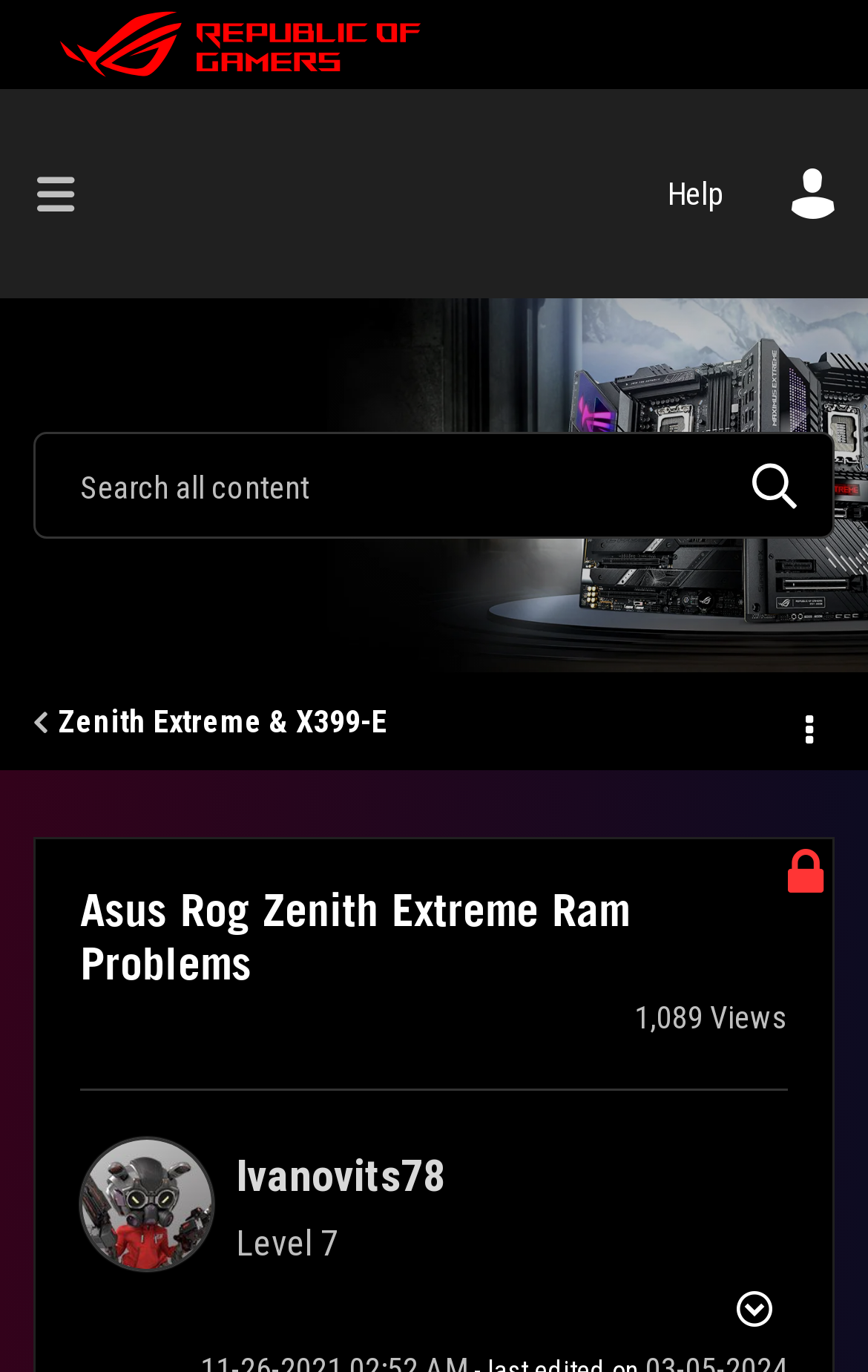Provide the bounding box coordinates of the HTML element described by the text: "Zenith Extreme & X399-E". The coordinates should be in the format [left, top, right, bottom] with values between 0 and 1.

[0.038, 0.513, 0.446, 0.539]